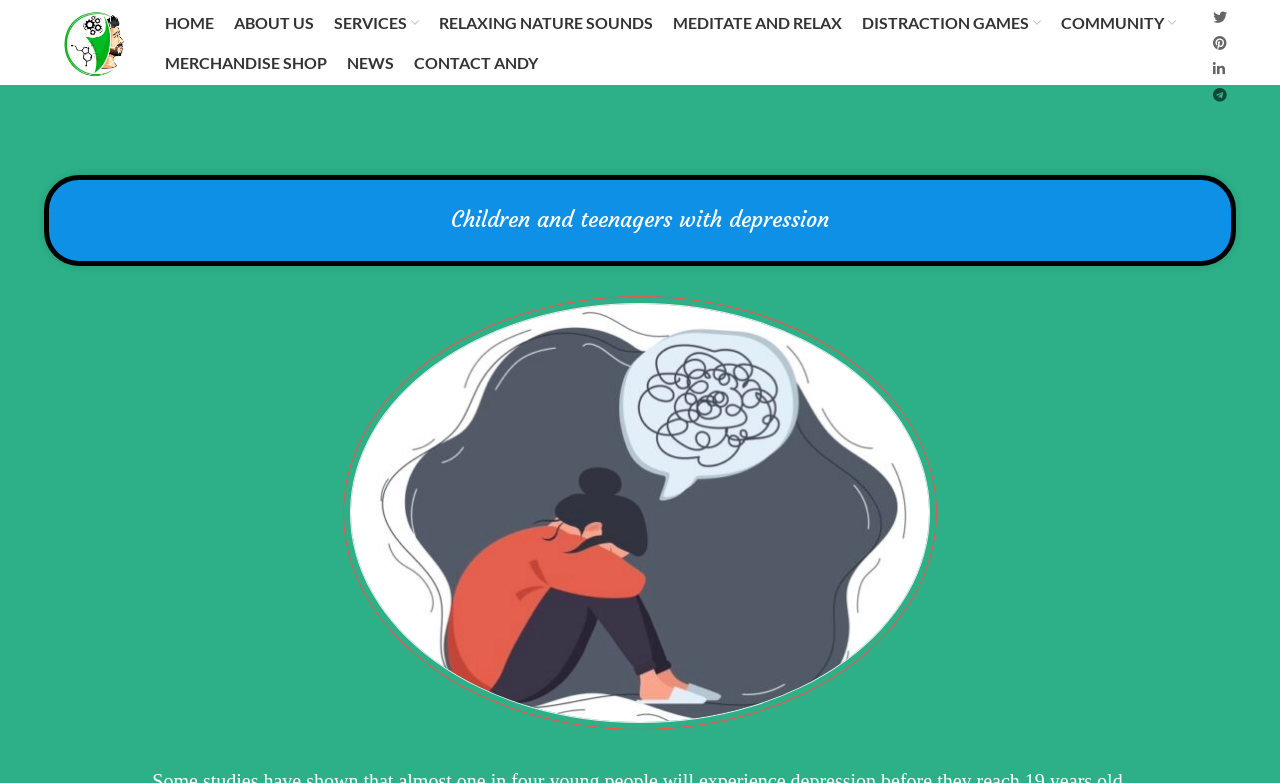Please analyze the image and give a detailed answer to the question:
What is the name of the website?

The name of the website can be found in the top-left corner of the webpage, where the logo 'AnxiousAndy' is located, and it is also mentioned in the link 'AnxiousAndy'.